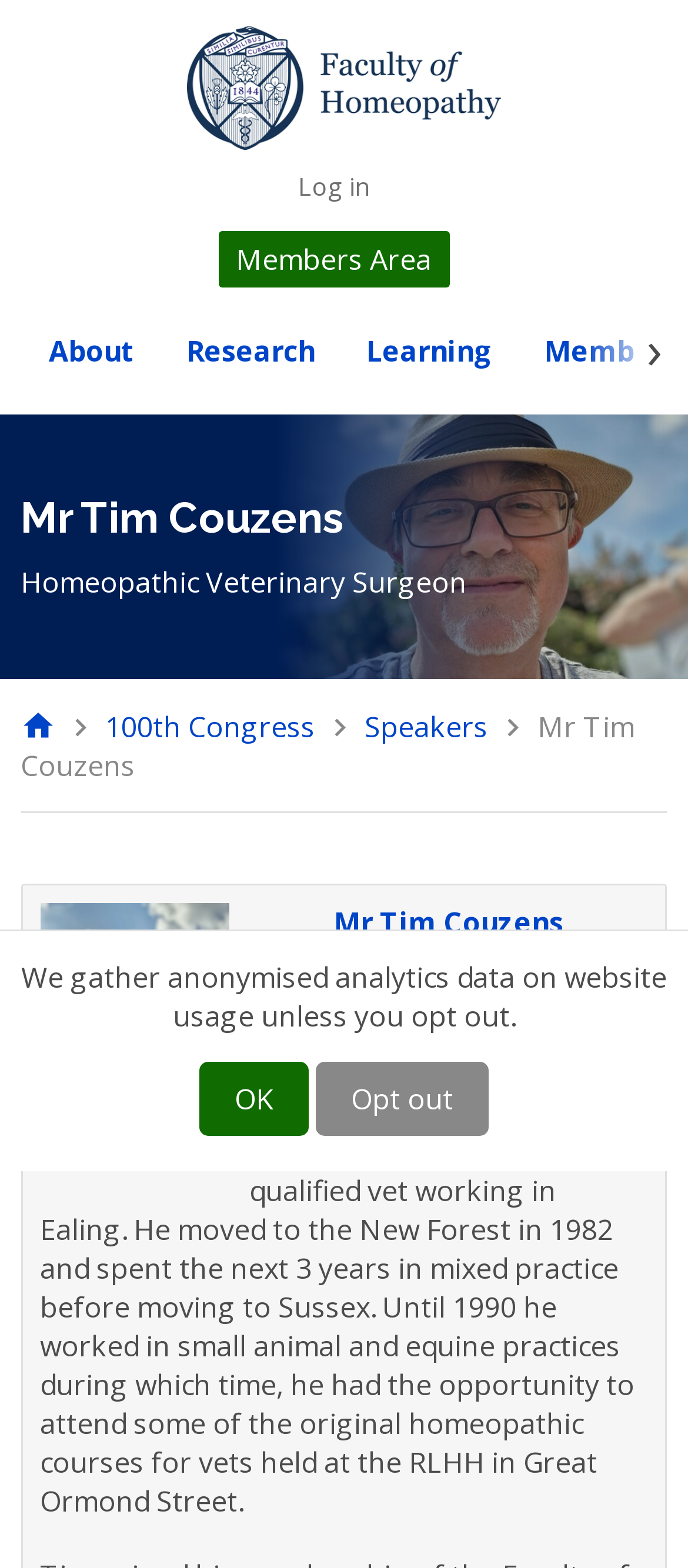Identify the bounding box coordinates of the clickable region necessary to fulfill the following instruction: "log in". The bounding box coordinates should be four float numbers between 0 and 1, i.e., [left, top, right, bottom].

[0.434, 0.107, 0.536, 0.131]